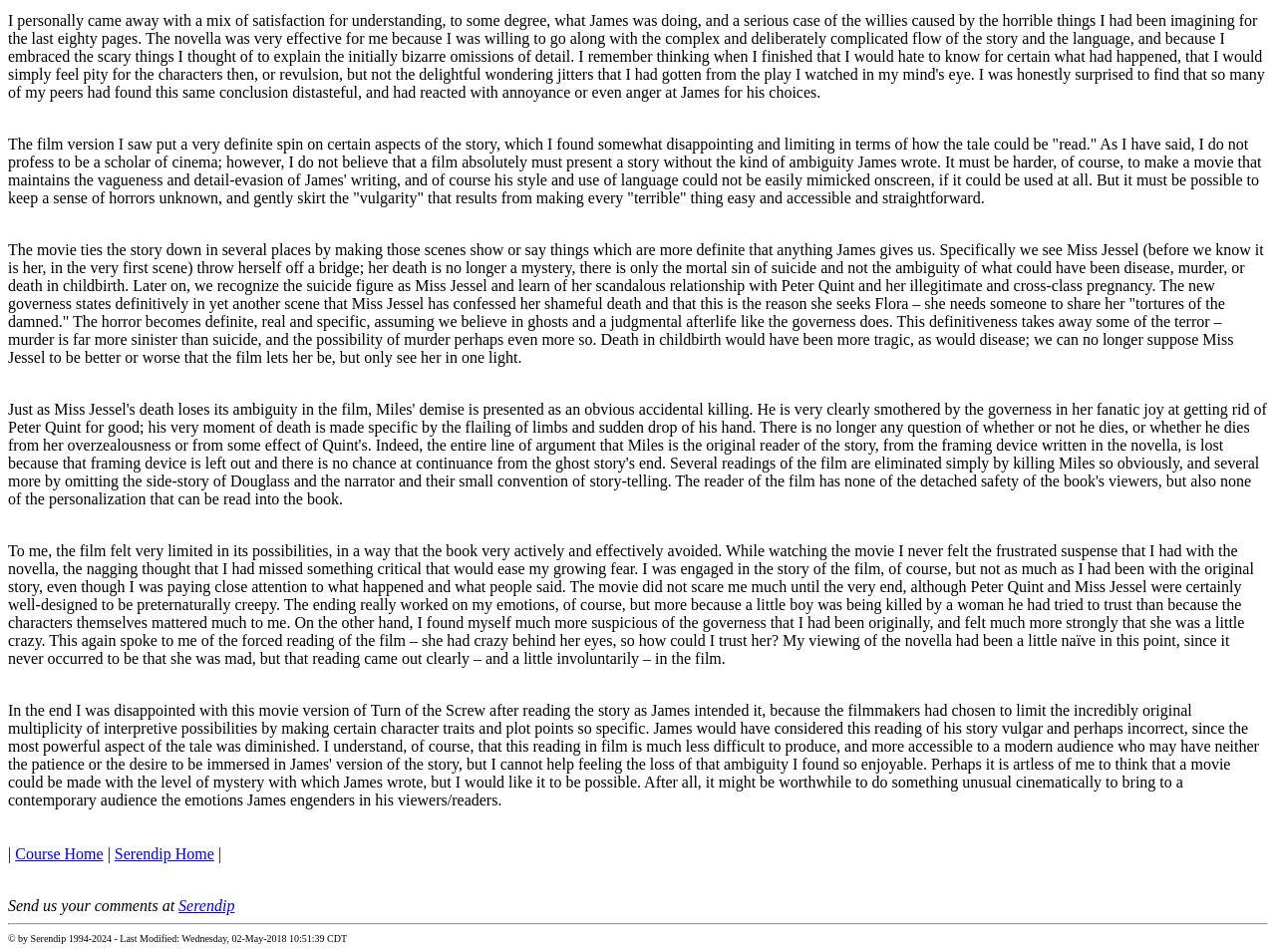Calculate the bounding box coordinates of the UI element given the description: "Serendip Home".

[0.09, 0.887, 0.168, 0.905]